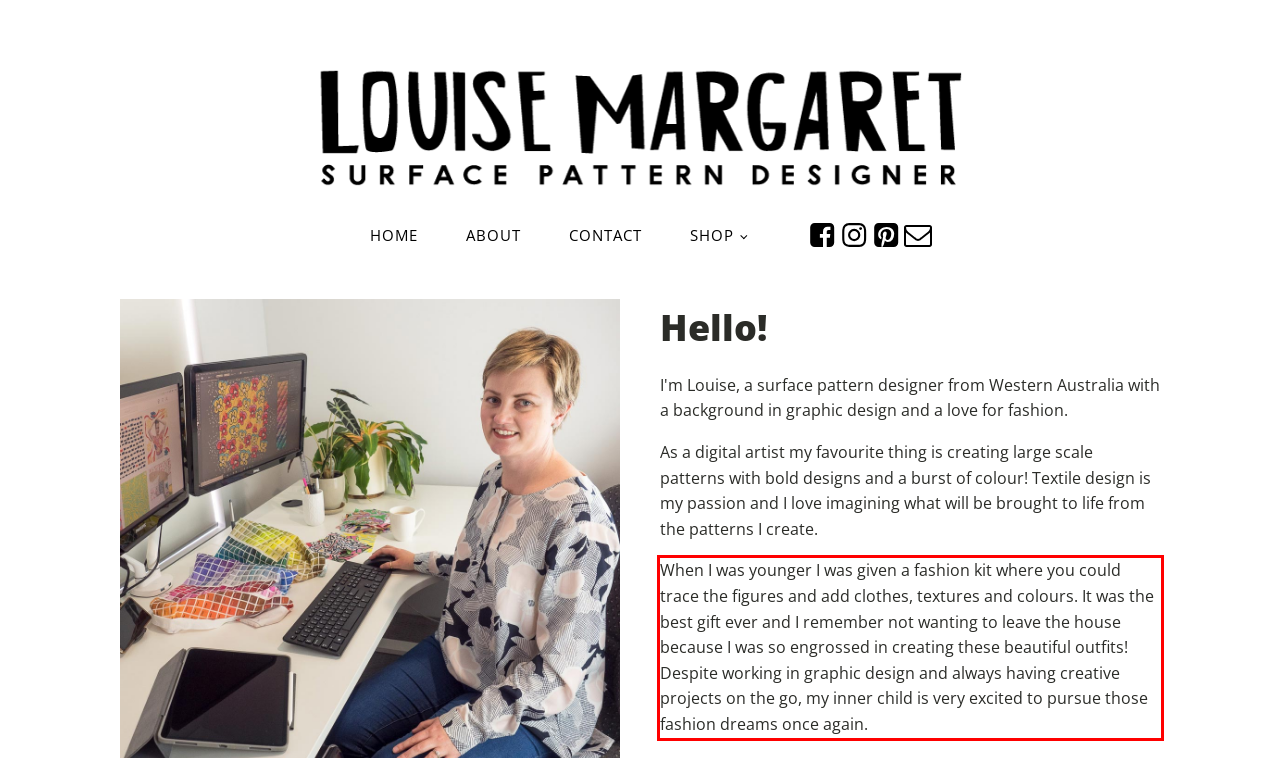Given a screenshot of a webpage, locate the red bounding box and extract the text it encloses.

When I was younger I was given a fashion kit where you could trace the figures and add clothes, textures and colours. It was the best gift ever and I remember not wanting to leave the house because I was so engrossed in creating these beautiful outfits! Despite working in graphic design and always having creative projects on the go, my inner child is very excited to pursue those fashion dreams once again.